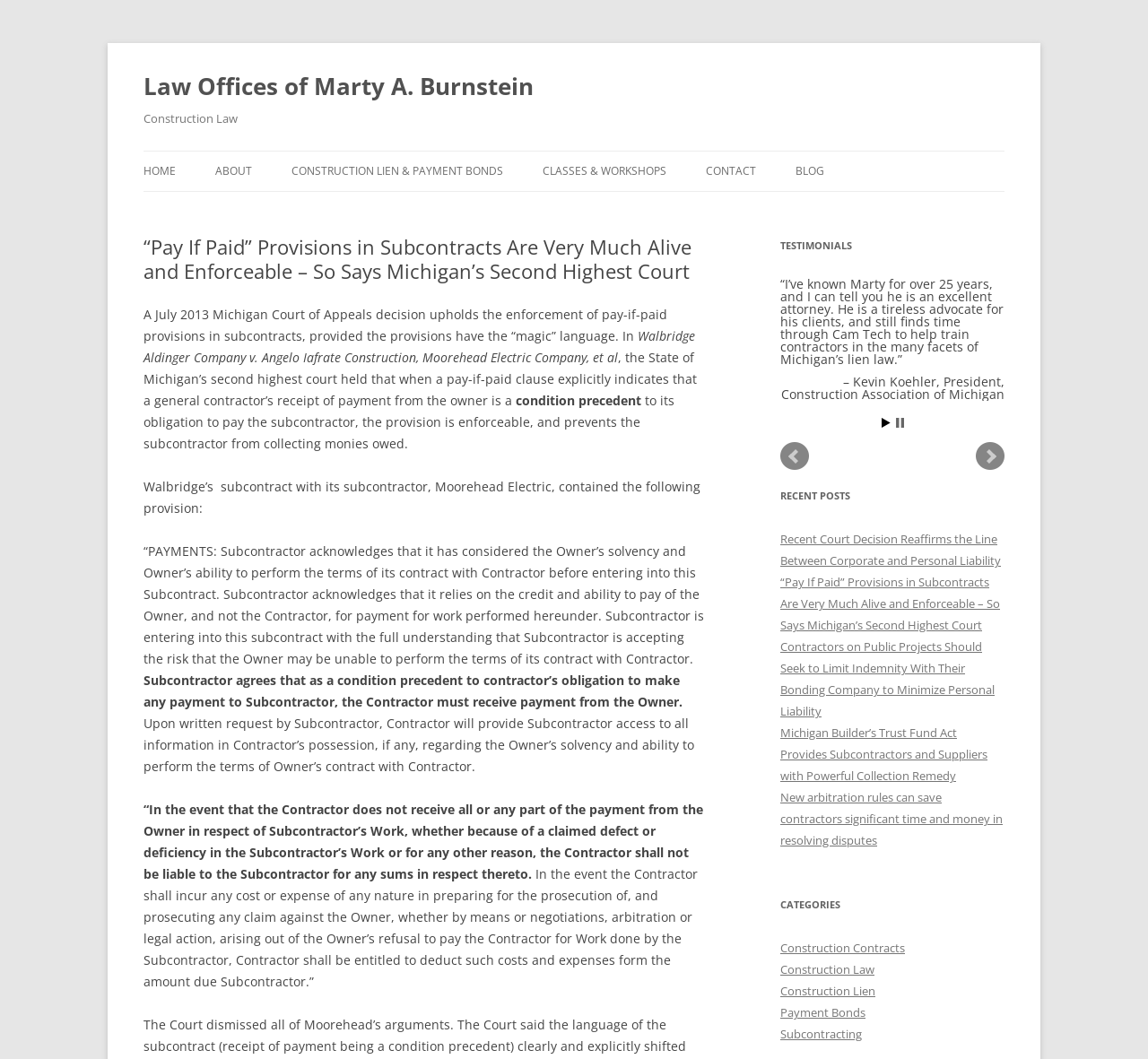Determine the coordinates of the bounding box that should be clicked to complete the instruction: "Click on the 'HOME' link". The coordinates should be represented by four float numbers between 0 and 1: [left, top, right, bottom].

[0.125, 0.143, 0.153, 0.181]